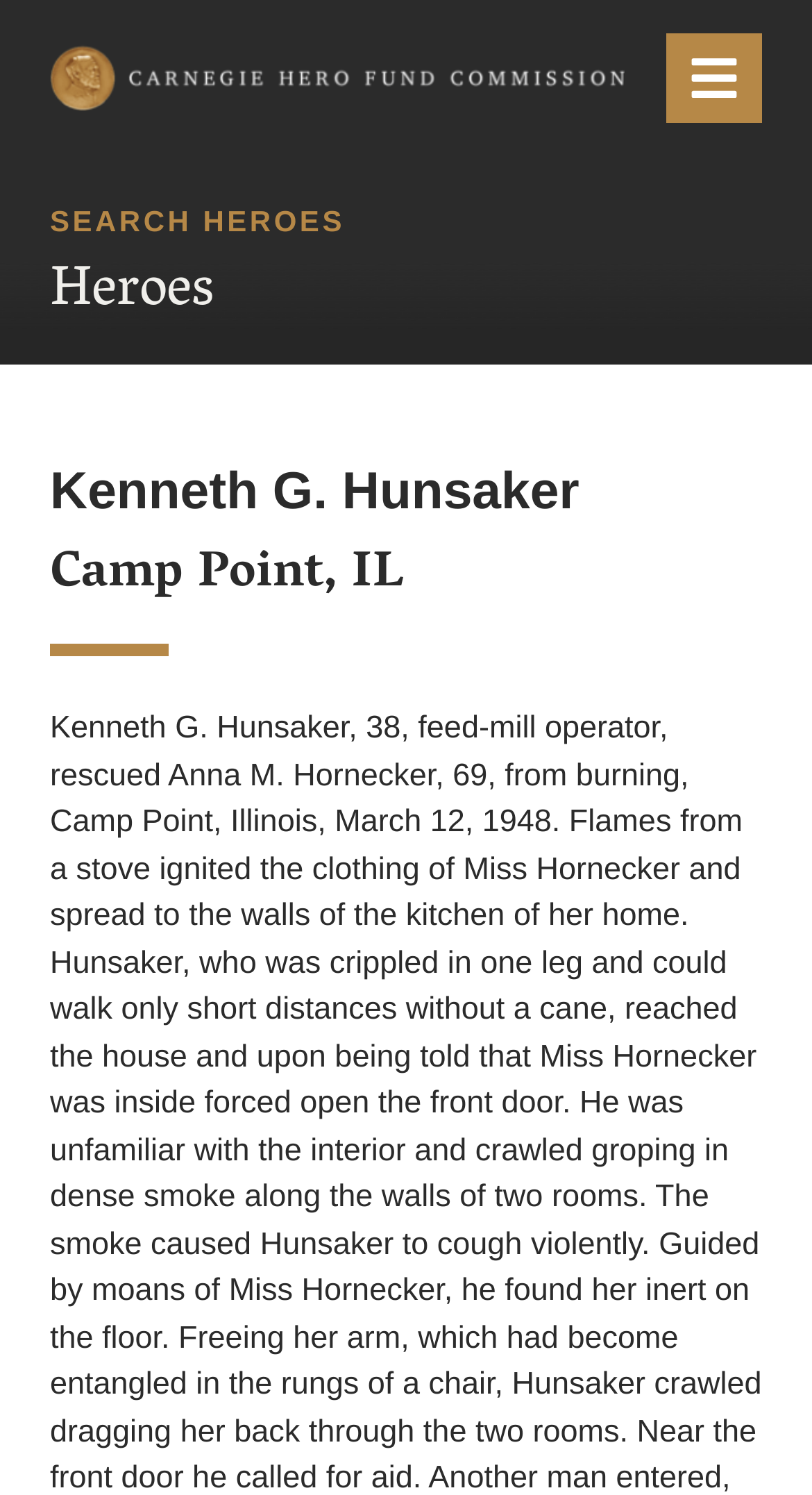Describe every aspect of the webpage in a detailed manner.

The webpage is about Kenneth G. Hunsaker, a hero who rescued Anna M. Hornecker from a burning building in Camp Point, Illinois, on March 12, 1948. 

At the top left of the page, there is a link to the Carnegie Hero Fund Commission, accompanied by an image. On the top right, there is a button labeled "Menu" that controls a mobile navigation tray, and next to it, there is a small image. 

Below these elements, there is a header section that spans the entire width of the page. Within this section, there are two lines of text: "SEARCH HEROES" and "Heroes". 

Below the header section, there is a subheading that reads "Kenneth G. Hunsaker", followed by a line of text that indicates the location "Camp Point, IL".